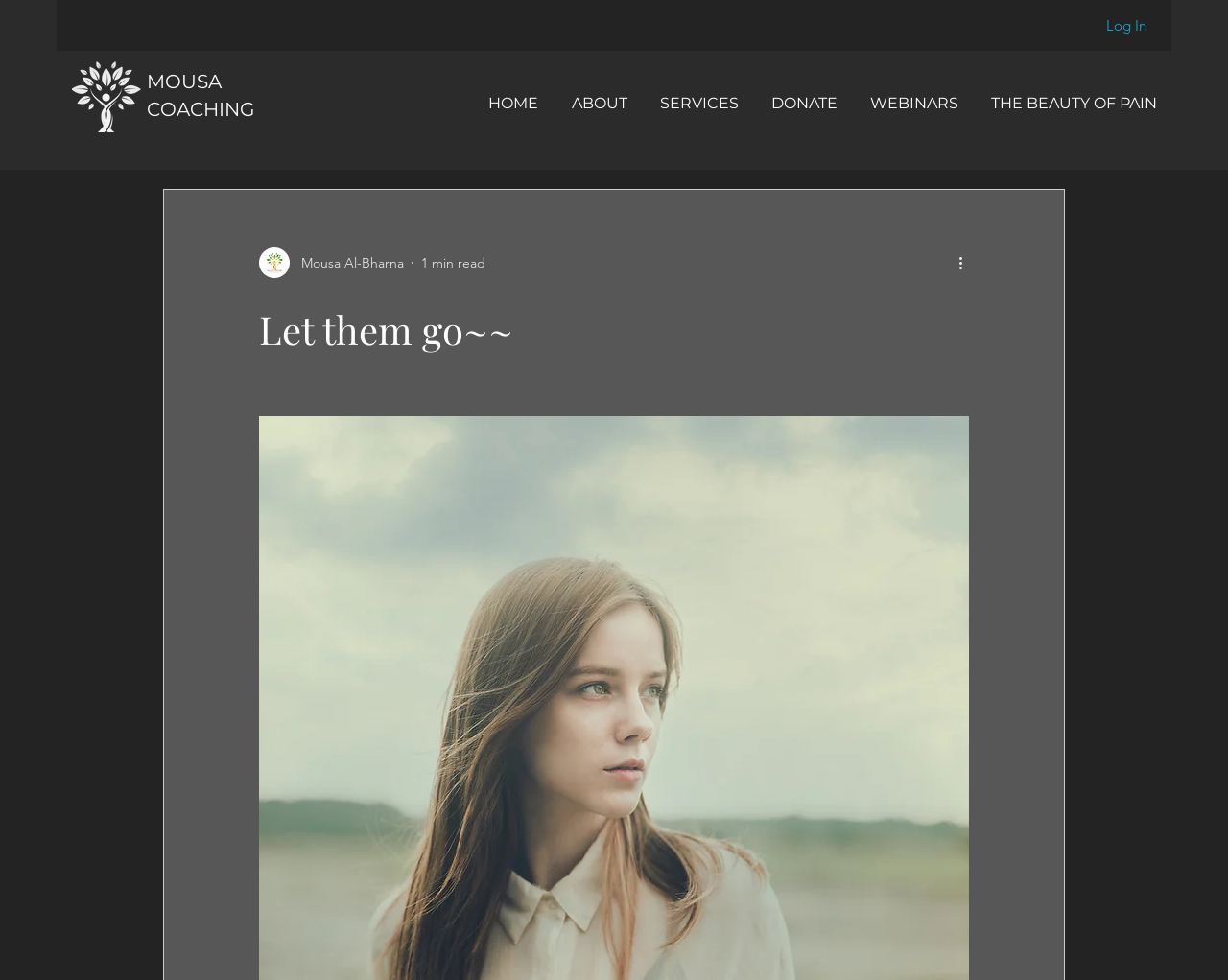Determine the bounding box coordinates for the clickable element to execute this instruction: "Read the article THE BEAUTY OF PAIN". Provide the coordinates as four float numbers between 0 and 1, i.e., [left, top, right, bottom].

[0.794, 0.091, 0.955, 0.12]